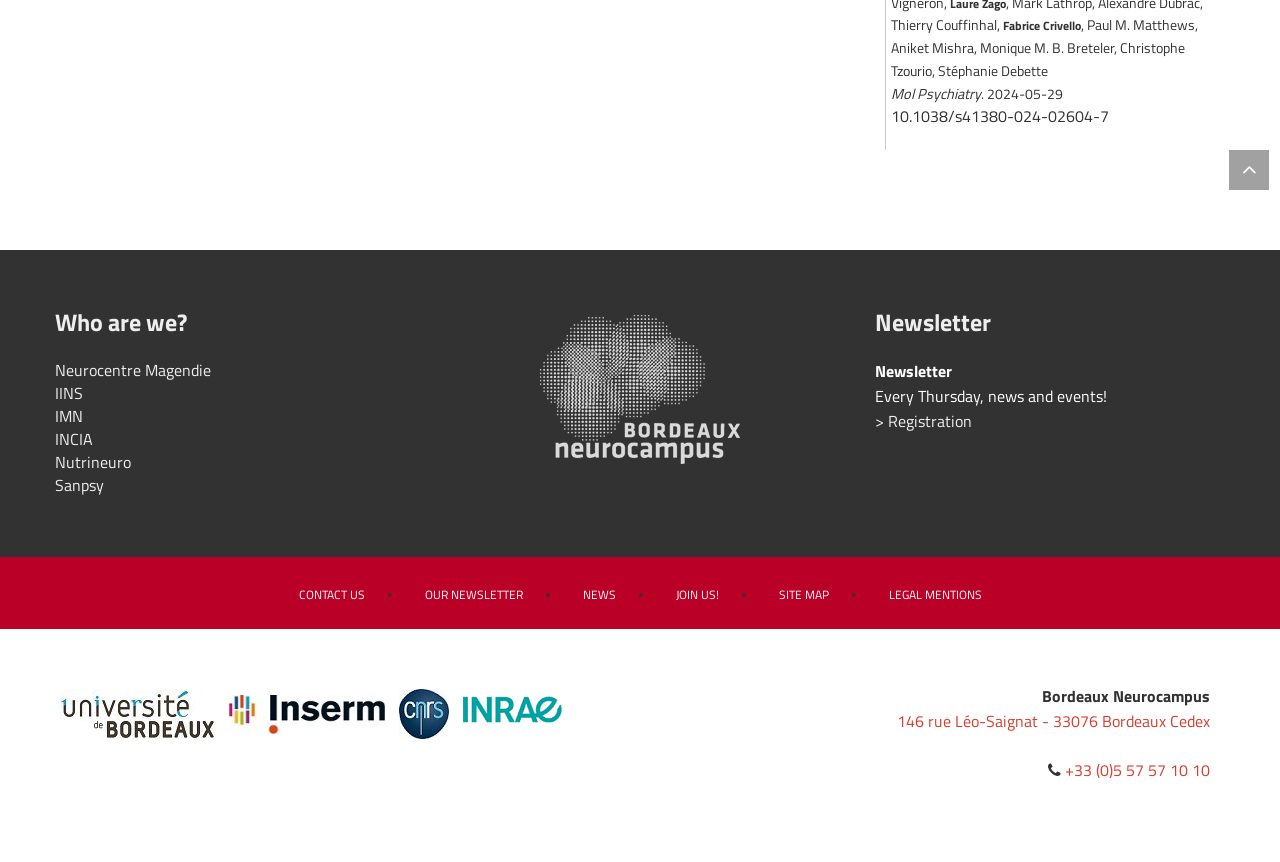Find the bounding box coordinates of the element to click in order to complete the given instruction: "Visit the 'CONTACT US' page."

[0.233, 0.678, 0.285, 0.7]